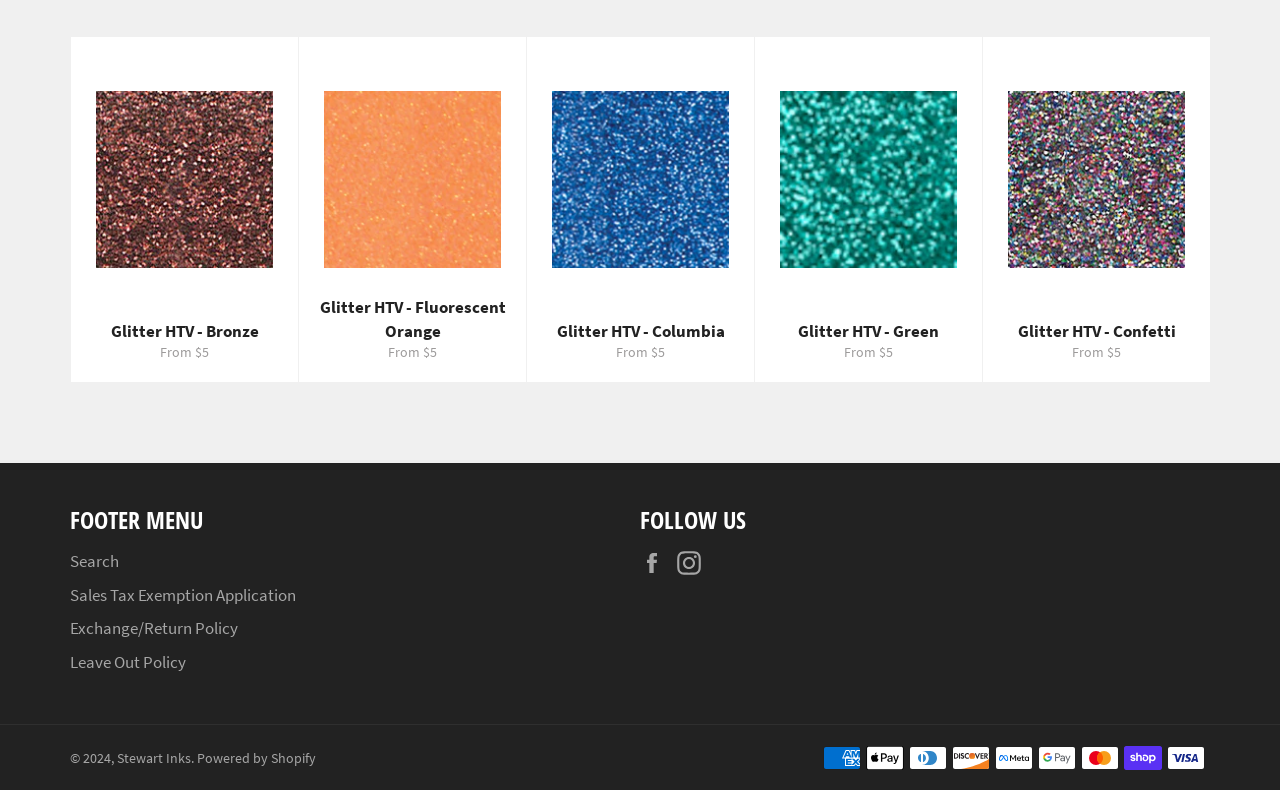Determine the bounding box coordinates of the clickable element necessary to fulfill the instruction: "Click on the 'Site Logo' link". Provide the coordinates as four float numbers within the 0 to 1 range, i.e., [left, top, right, bottom].

None